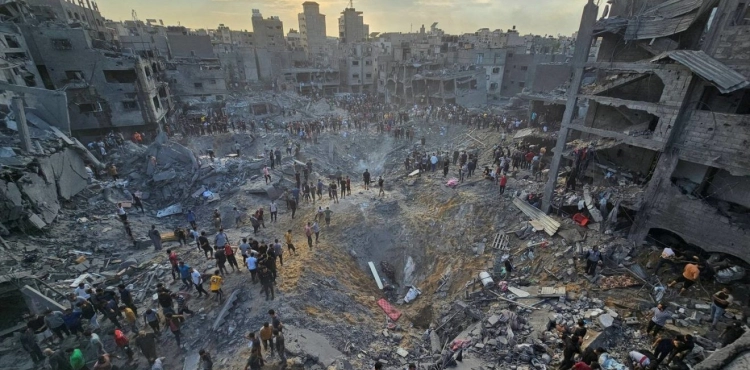Give a concise answer using one word or a phrase to the following question:
What is the time of day in the image?

Dusk